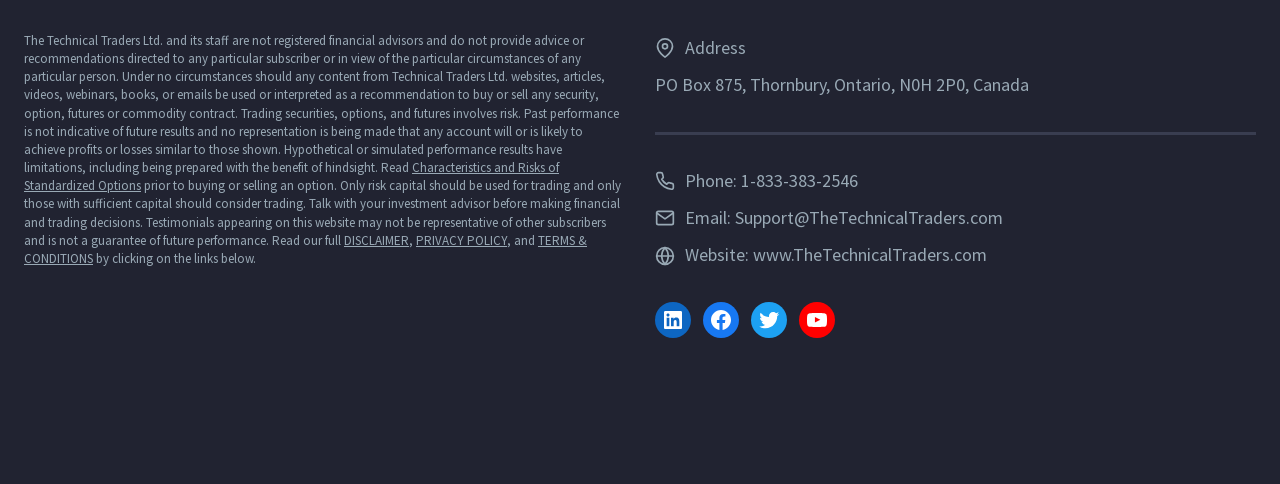Pinpoint the bounding box coordinates of the area that must be clicked to complete this instruction: "Call phone number".

[0.579, 0.348, 0.67, 0.396]